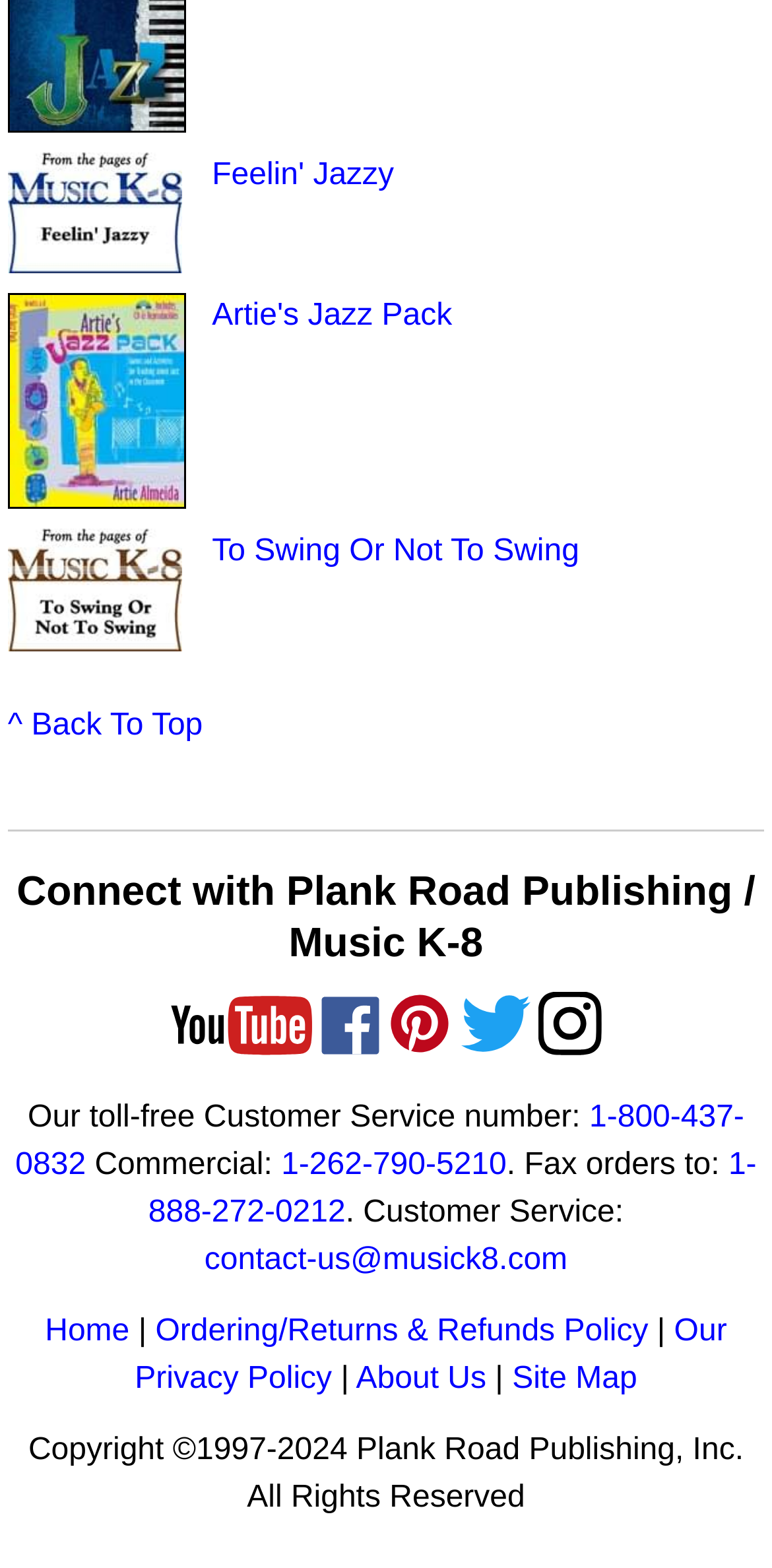Show me the bounding box coordinates of the clickable region to achieve the task as per the instruction: "Visit the Facebook page".

[0.415, 0.656, 0.492, 0.678]